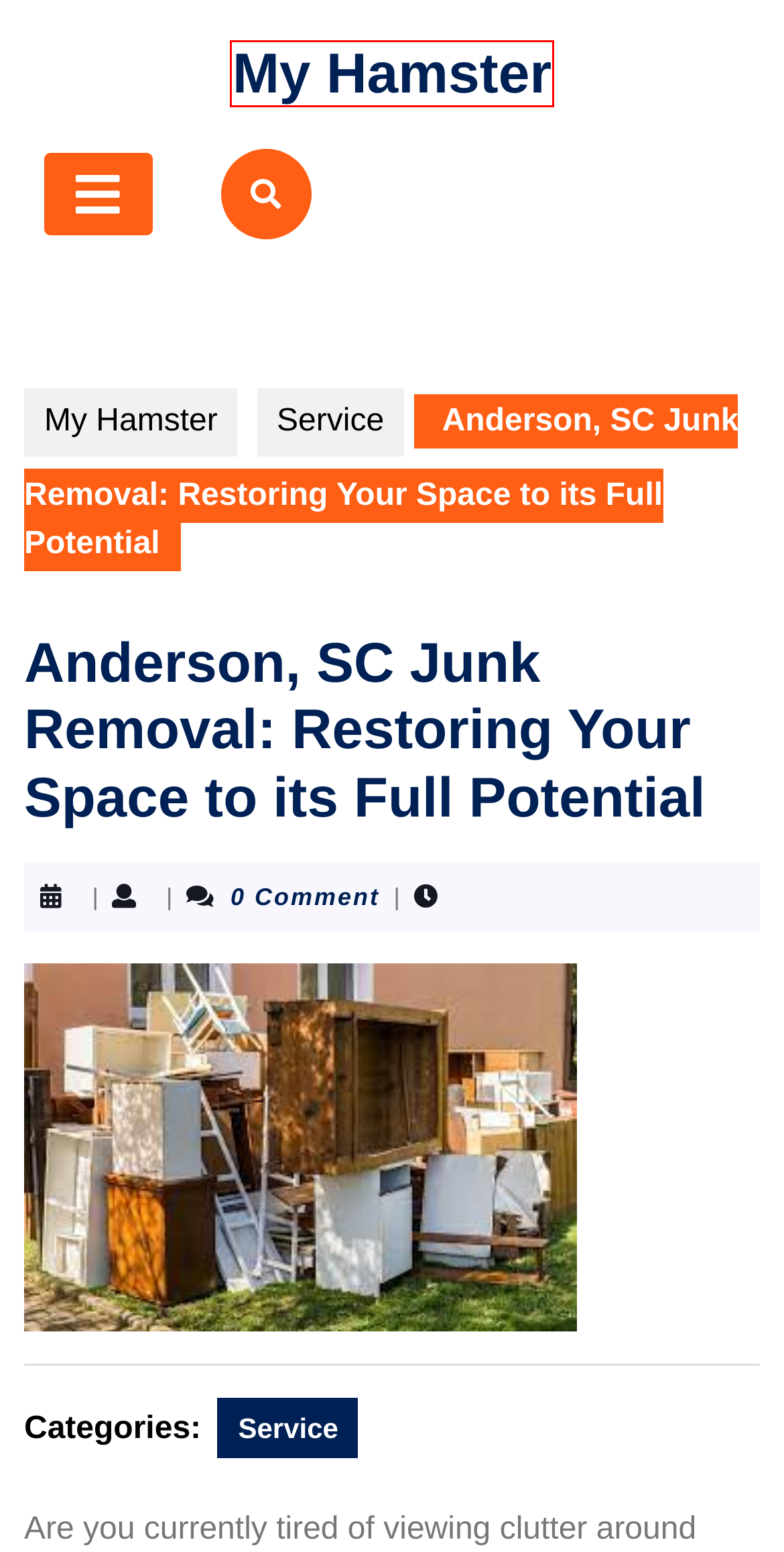Examine the webpage screenshot and identify the UI element enclosed in the red bounding box. Pick the webpage description that most accurately matches the new webpage after clicking the selected element. Here are the candidates:
A. Finance – My Hamster
B. Service – My Hamster
C. Social Media – My Hamster
D. Software – My Hamster
E. Spin to Win: Jili Slot Online Magic Awaits – My Hamster
F. Structures of Significance: Harrison Lefrak’s Architectural Masterpieces – My Hamster
G. Games – My Hamster
H. My Hamster – Life is what happens to us while we are making other plans.

H